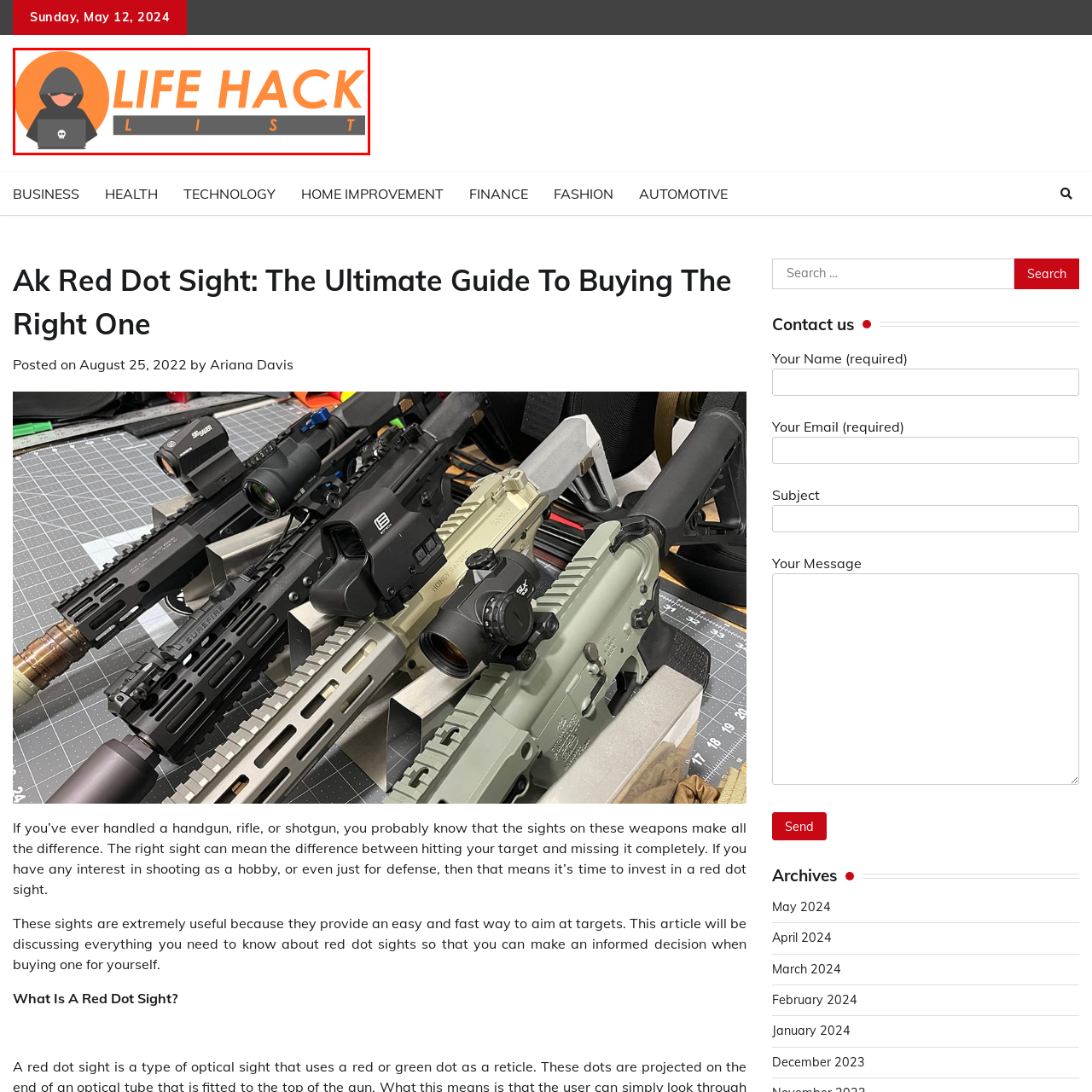Focus on the area highlighted by the red bounding box and give a thorough response to the following question, drawing from the image: What is the figure in the logo wearing?

The caption describes the stylized figure in the logo as wearing a gray hooded sweatshirt, which reflects the theme of clever tips and tricks.